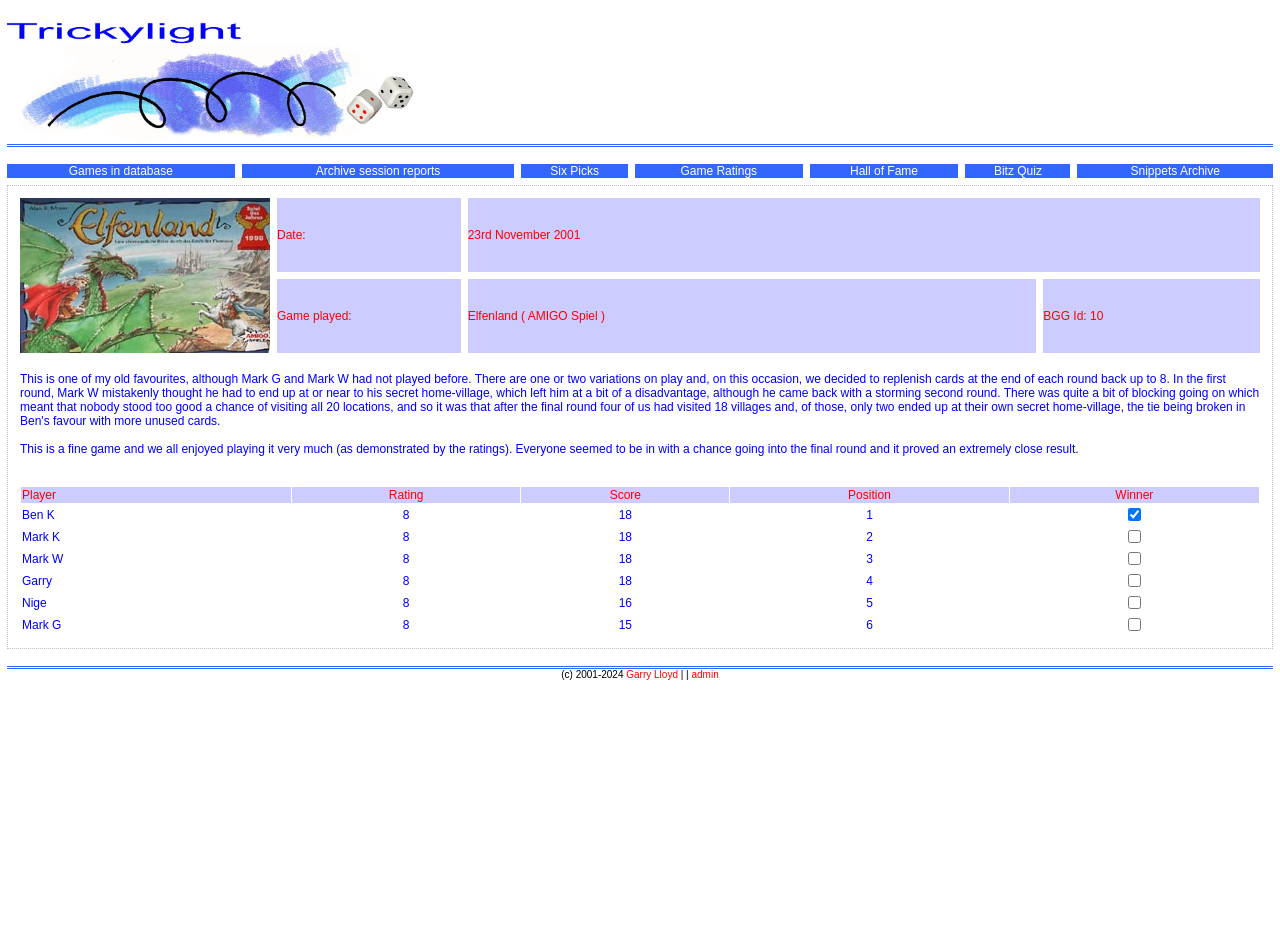Determine the bounding box coordinates of the clickable area required to perform the following instruction: "Click the 'Games in database' link". The coordinates should be represented as four float numbers between 0 and 1: [left, top, right, bottom].

[0.054, 0.177, 0.135, 0.192]